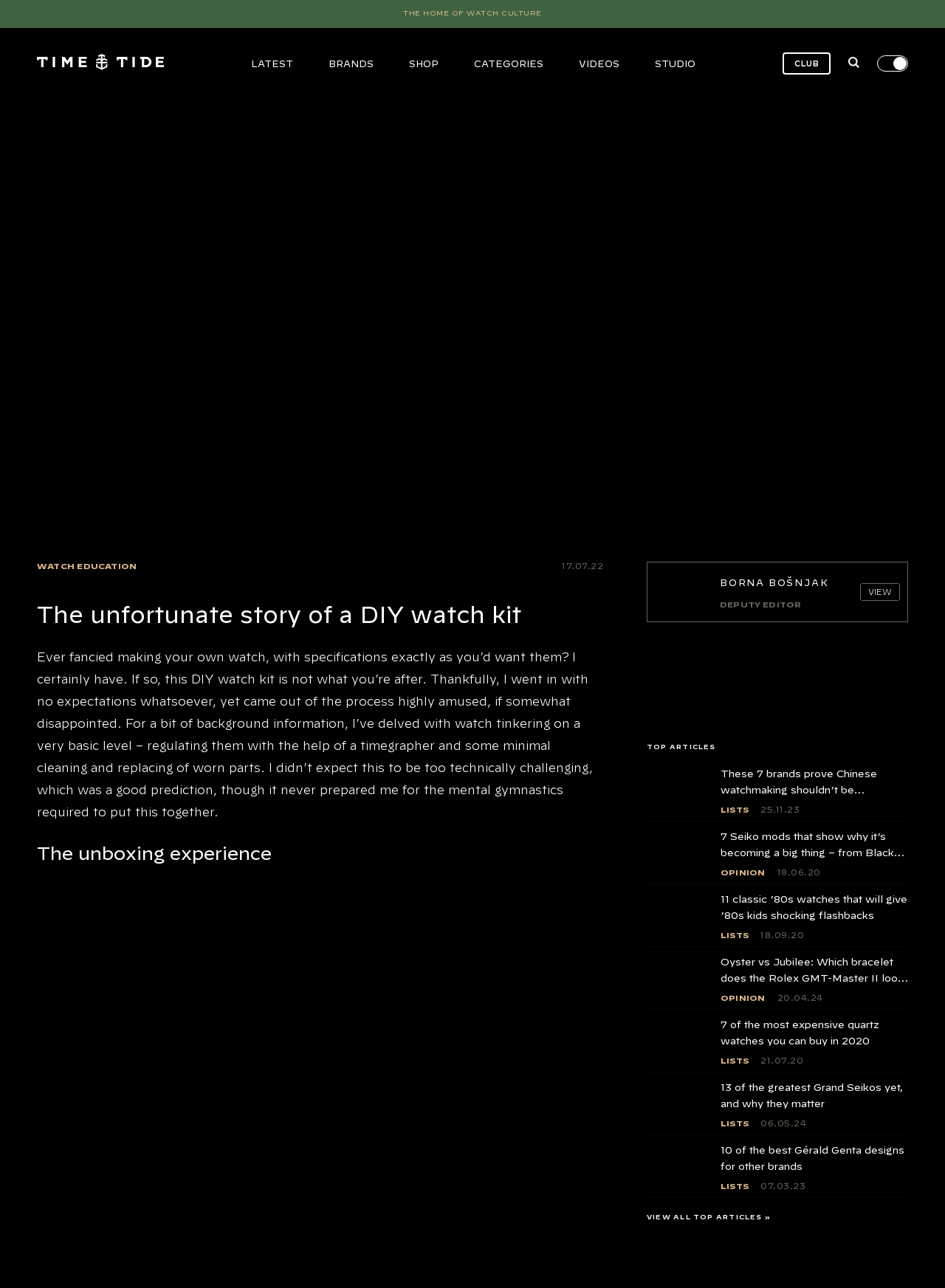Find the bounding box coordinates for the UI element whose description is: "Opinion". The coordinates should be four float numbers between 0 and 1, in the format [left, top, right, bottom].

[0.762, 0.672, 0.81, 0.683]